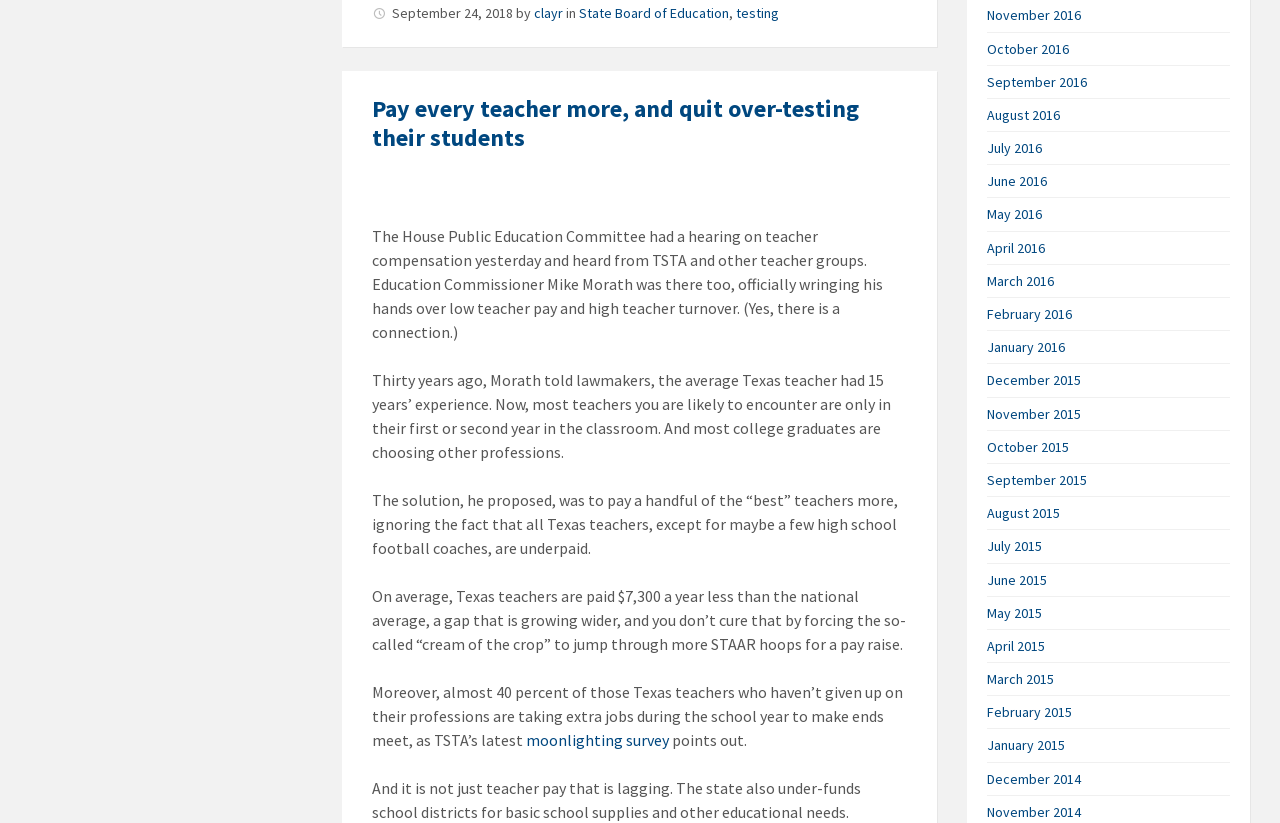Identify the bounding box coordinates necessary to click and complete the given instruction: "Go to the November 2016 archives".

[0.771, 0.008, 0.845, 0.03]